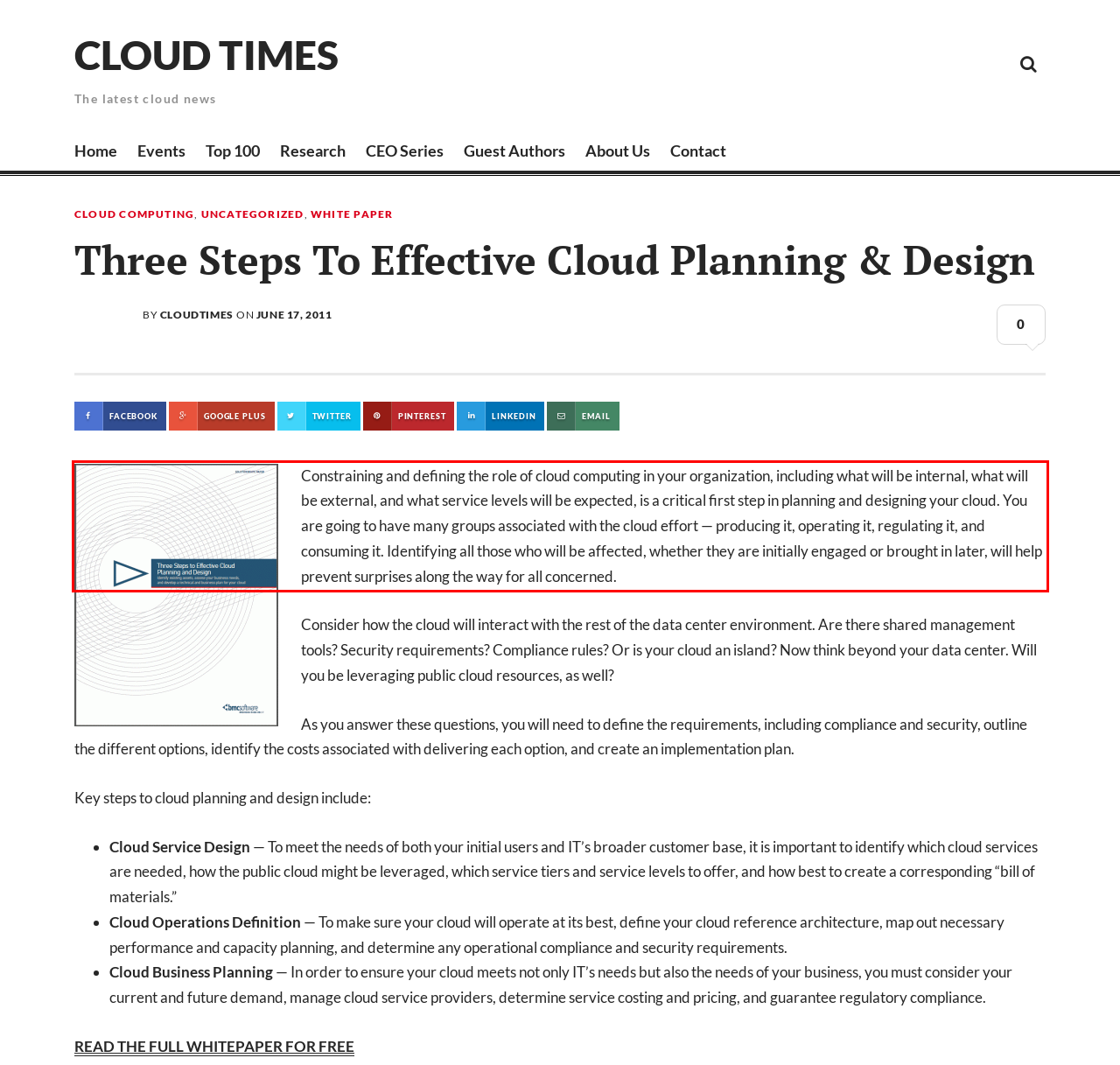Using the provided webpage screenshot, identify and read the text within the red rectangle bounding box.

Constraining and defining the role of cloud computing in your organization, including what will be internal, what will be external, and what service levels will be expected, is a critical first step in planning and designing your cloud. You are going to have many groups associated with the cloud effort — producing it, operating it, regulating it, and consuming it. Identifying all those who will be affected, whether they are initially engaged or brought in later, will help prevent surprises along the way for all concerned.